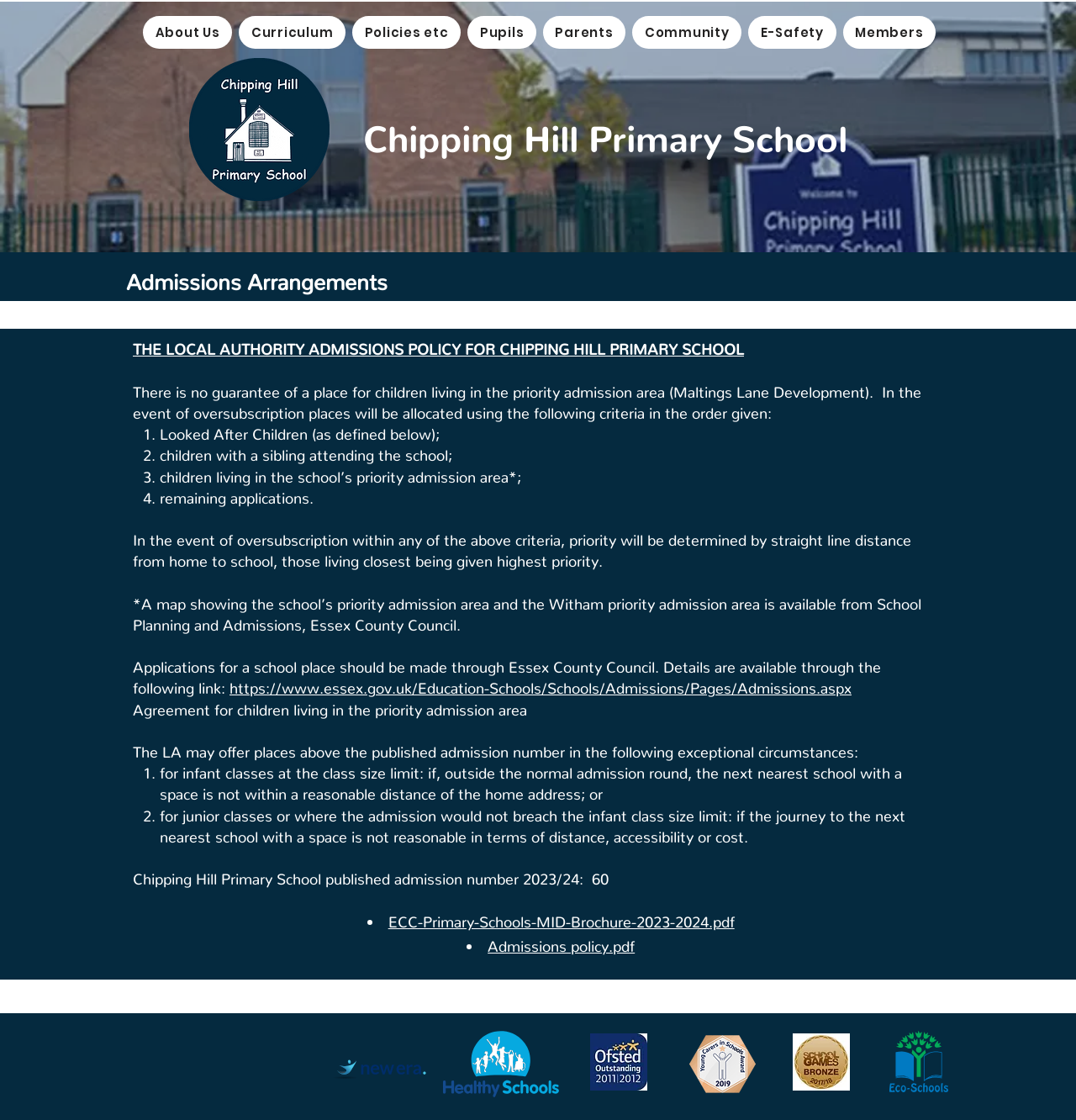Can you identify and provide the main heading of the webpage?

Chipping Hill Primary School